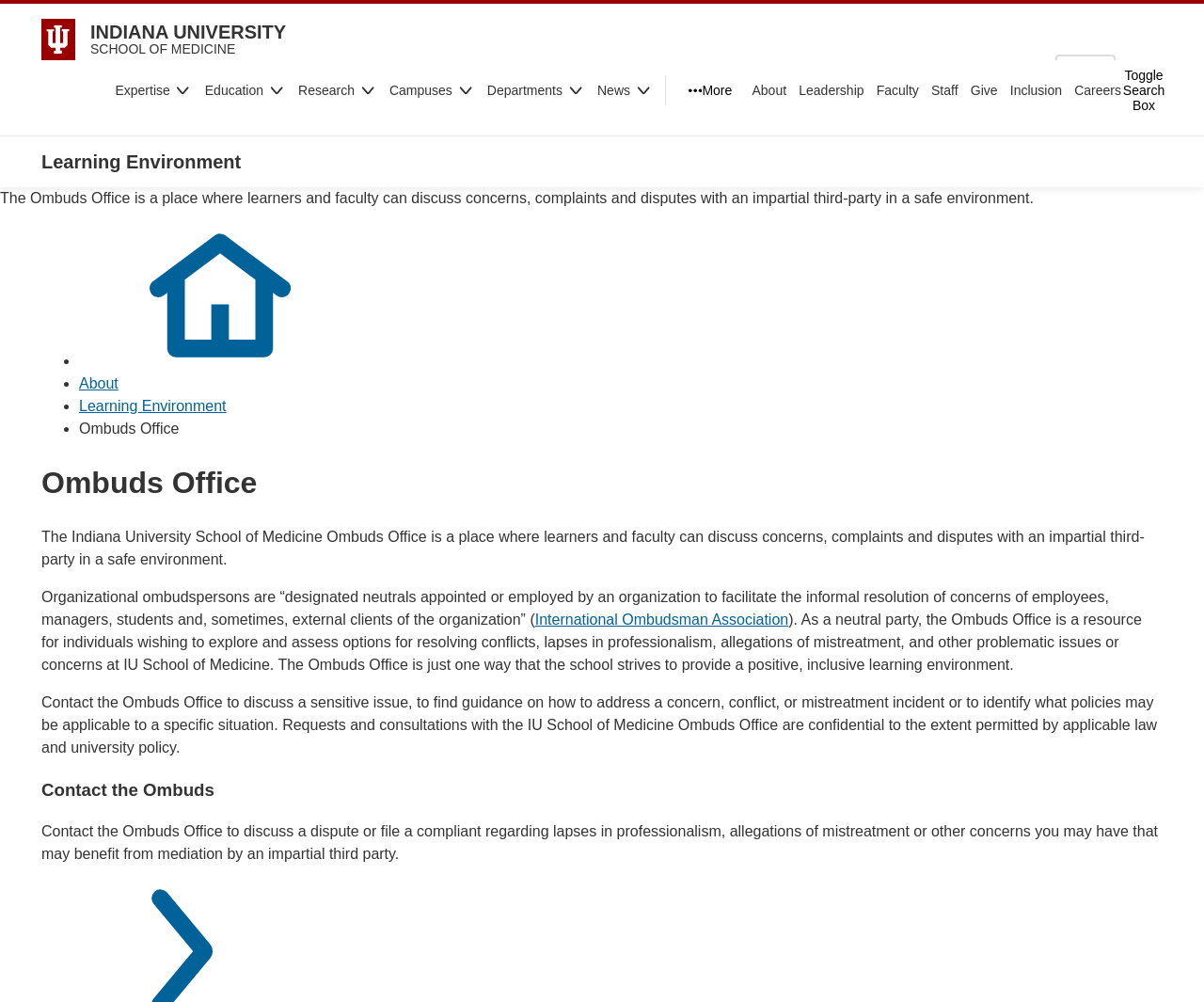Pinpoint the bounding box coordinates of the area that must be clicked to complete this instruction: "Click the About link".

[0.625, 0.08, 0.653, 0.1]